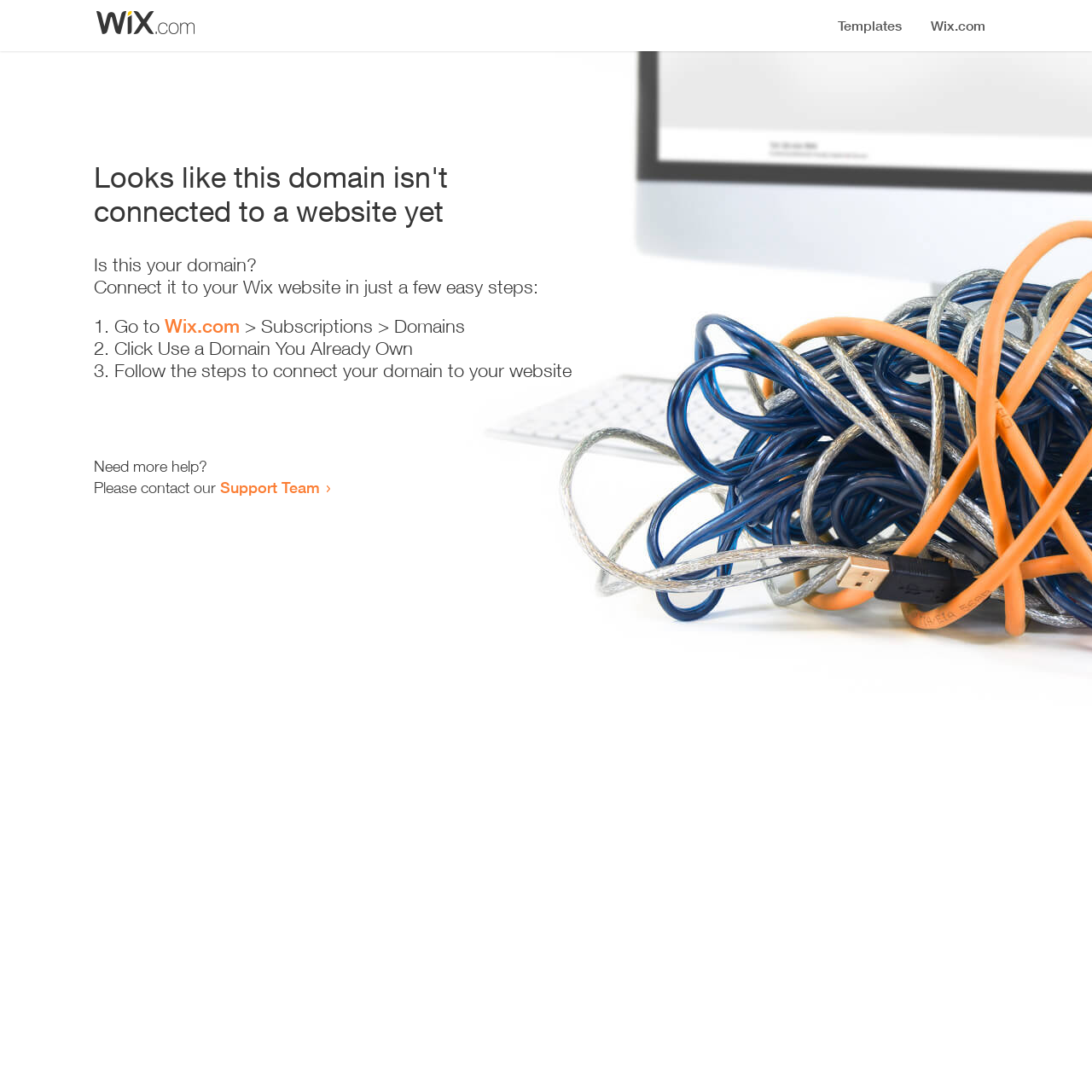Provide a brief response in the form of a single word or phrase:
What is the current status of this domain?

Not connected